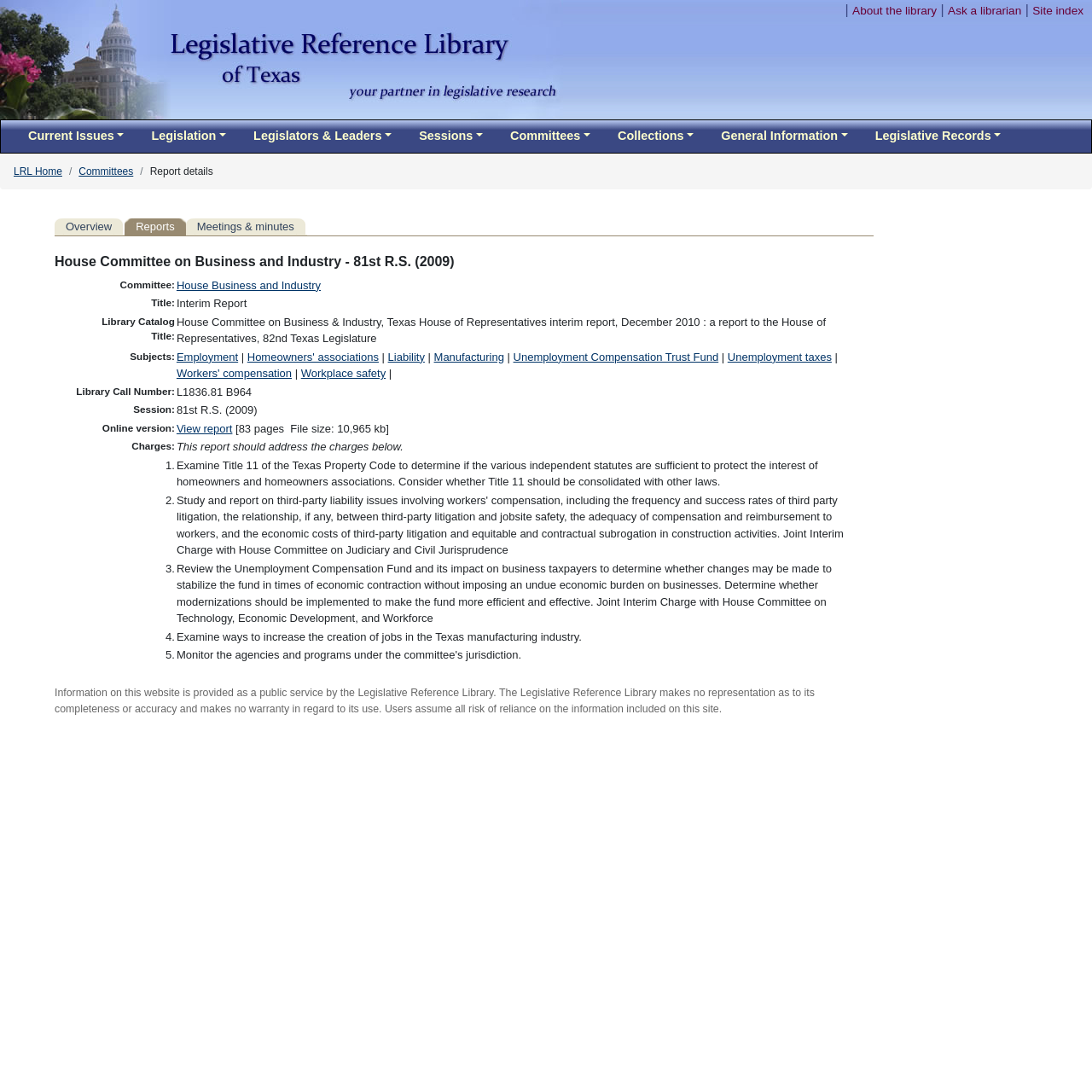Determine the bounding box coordinates of the area to click in order to meet this instruction: "View the report".

[0.162, 0.387, 0.213, 0.398]